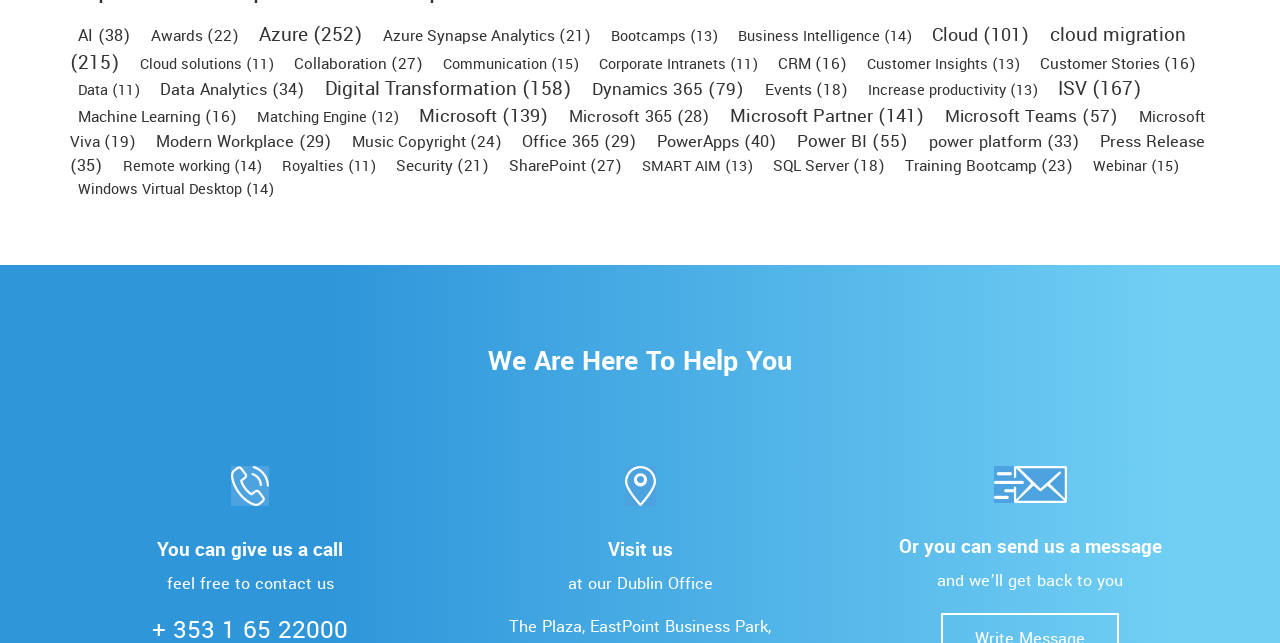Please determine the bounding box coordinates of the element to click on in order to accomplish the following task: "Learn about Machine Learning". Ensure the coordinates are four float numbers ranging from 0 to 1, i.e., [left, top, right, bottom].

[0.061, 0.167, 0.188, 0.199]